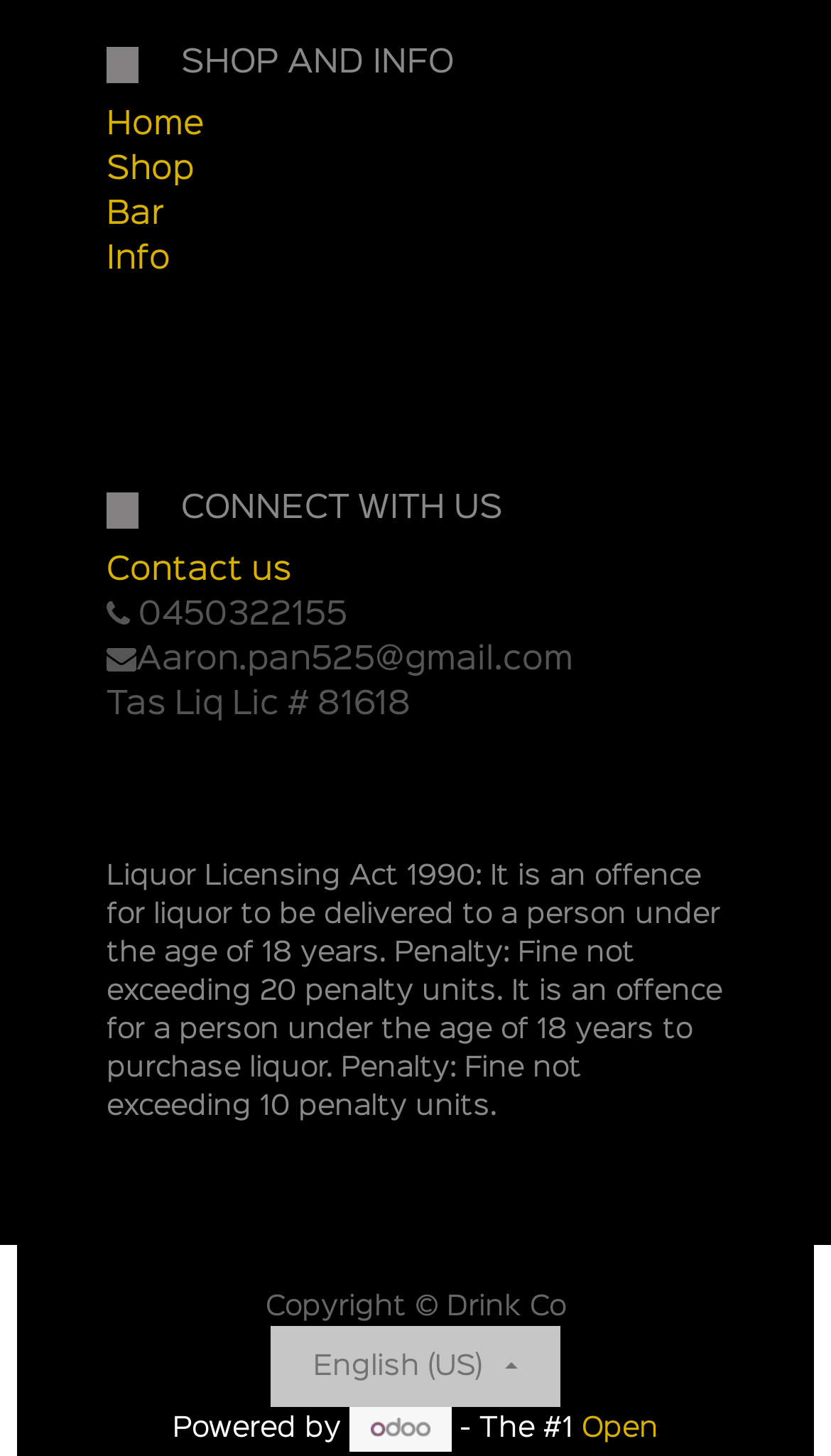Identify the bounding box coordinates of the clickable region to carry out the given instruction: "Click on Shop".

[0.128, 0.107, 0.233, 0.127]